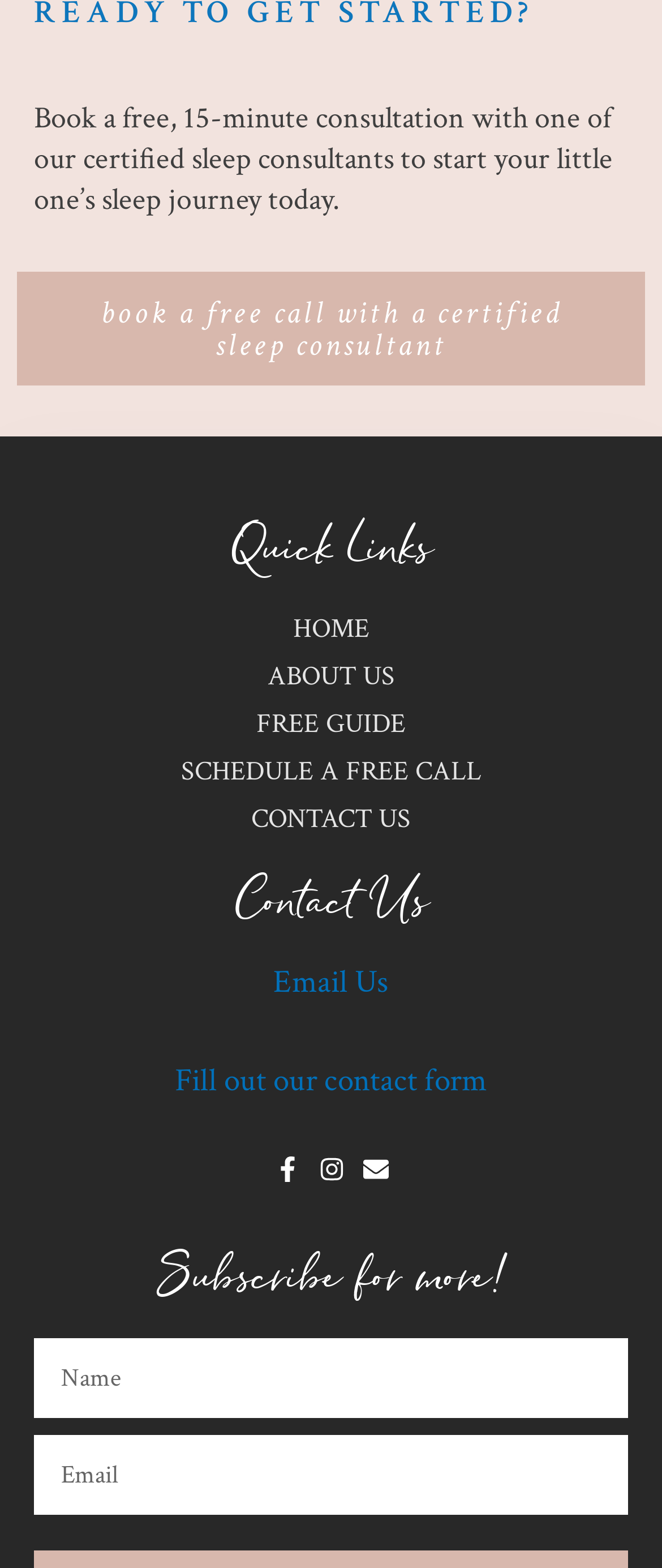Please determine the bounding box coordinates for the element with the description: "About Us".

[0.026, 0.419, 0.974, 0.445]